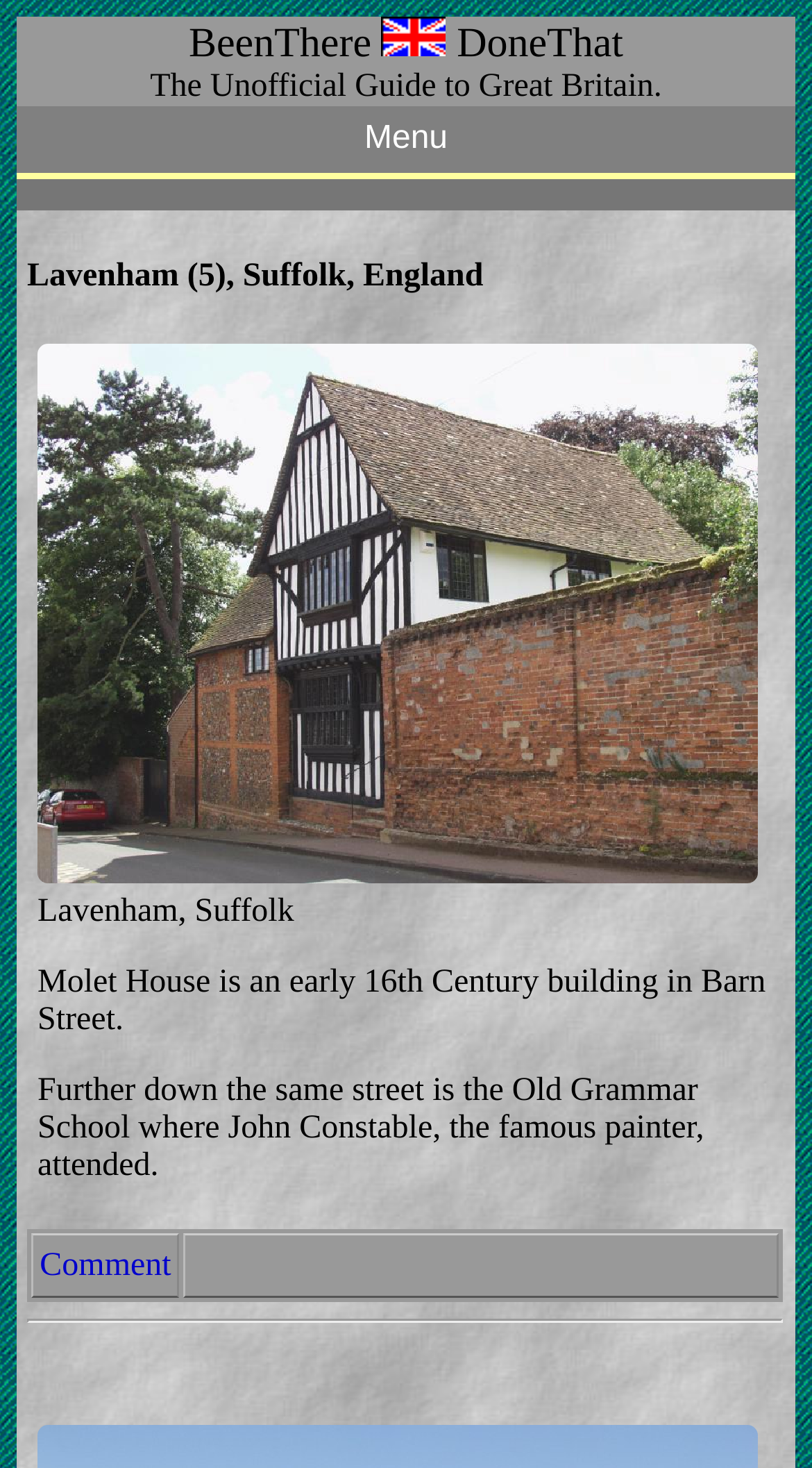Describe all significant elements and features of the webpage.

The webpage is a travel guide focused on Lavenham, Suffolk, England, with the title "BeenThere-DoneThat: Lavenham (5), Suffolk." At the top, there is a header section with the text "BeenThere" and "DoneThat" on either side of a United Kingdom flag image. Below this, the title "The Unofficial Guide to Great Britain" is displayed prominently.

To the right of the title, a "Menu" button is located. Below the header section, the location "Lavenham (5), Suffolk, England" is displayed, followed by a non-breaking space character.

The main content of the page features a large image of the 16th Century Molet House, Barn Street, Lavenham, Suffolk, England, Great Britain, which takes up most of the page. Above the image, there is a brief description of the Molet House, stating that it is an early 16th Century building. Below the image, there is another paragraph of text describing the Old Grammar School, where the famous painter John Constable attended.

At the bottom of the page, there is a table with a single row containing two grid cells. The first grid cell contains a link labeled "Comment", and the second grid cell is empty. A horizontal separator line is located below the table.